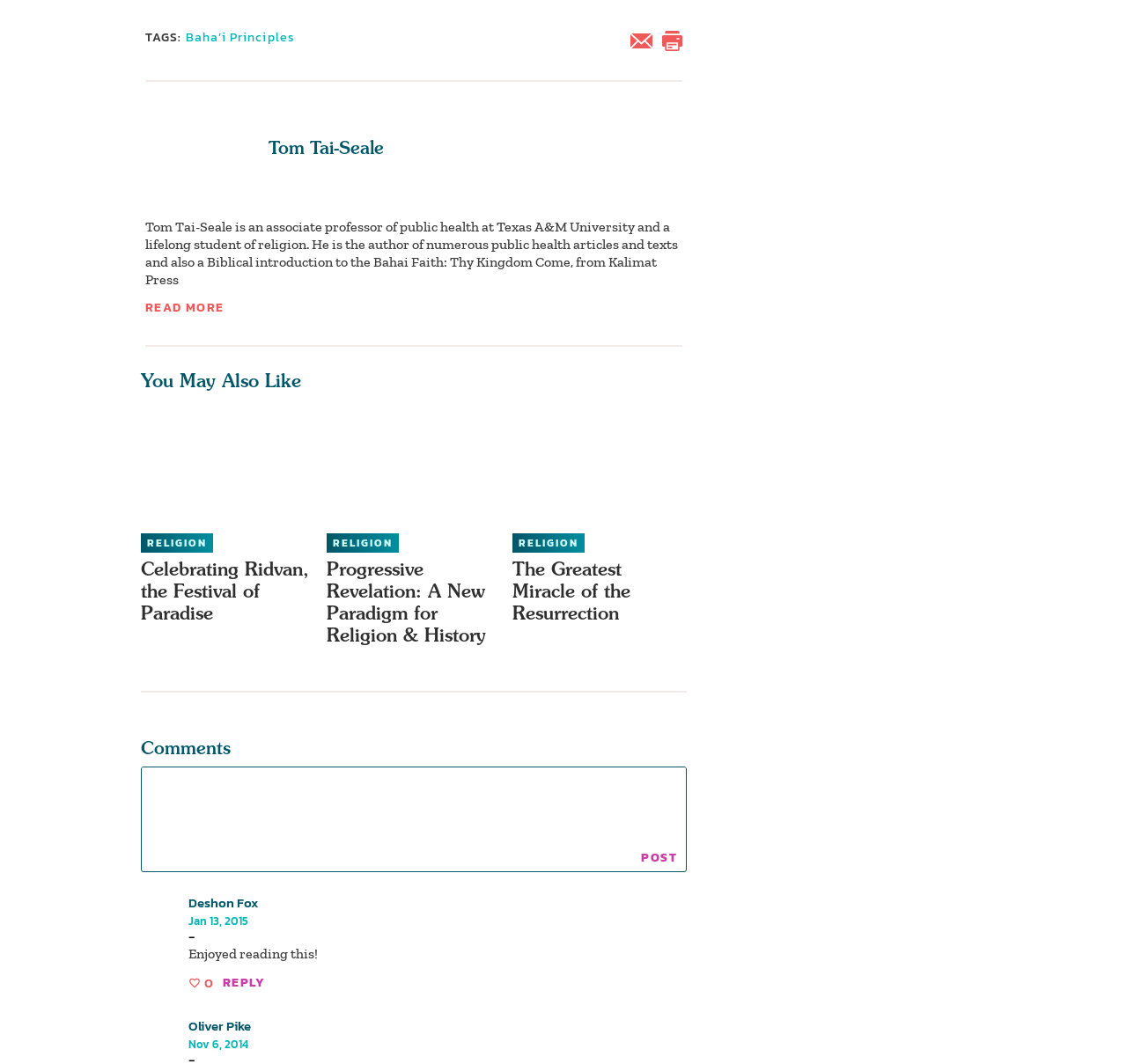Determine the bounding box coordinates of the section to be clicked to follow the instruction: "Reply to Deshon Fox's comment". The coordinates should be given as four float numbers between 0 and 1, formatted as [left, top, right, bottom].

[0.198, 0.915, 0.235, 0.932]